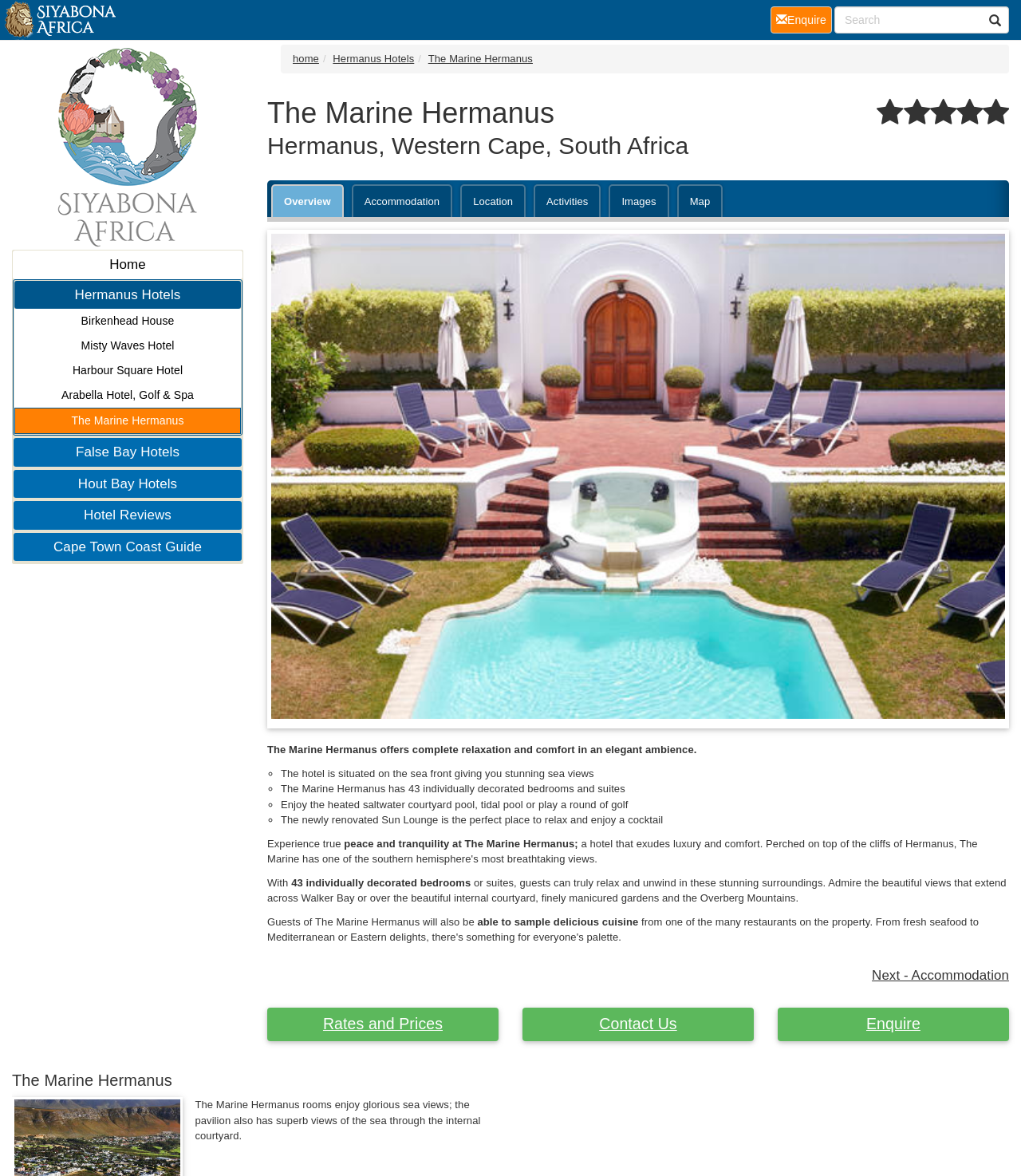Please answer the following question using a single word or phrase: 
What is the name of the hotel?

The Marine Hermanus